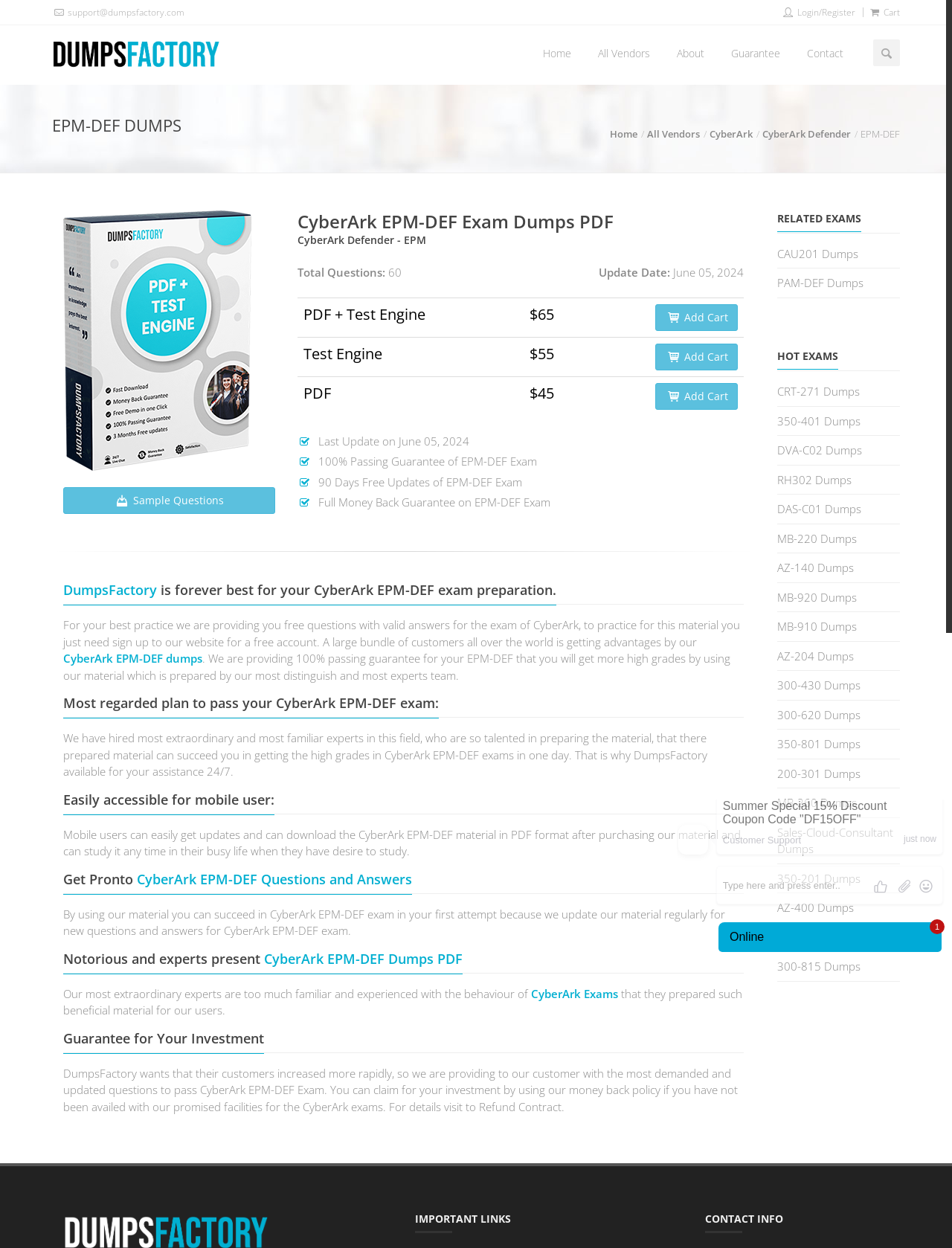Refer to the image and provide a thorough answer to this question:
How many questions are in the CyberArk EPM-DEF exam?

The number of questions in the CyberArk EPM-DEF exam is mentioned on the webpage as 'Total Questions: 60'.